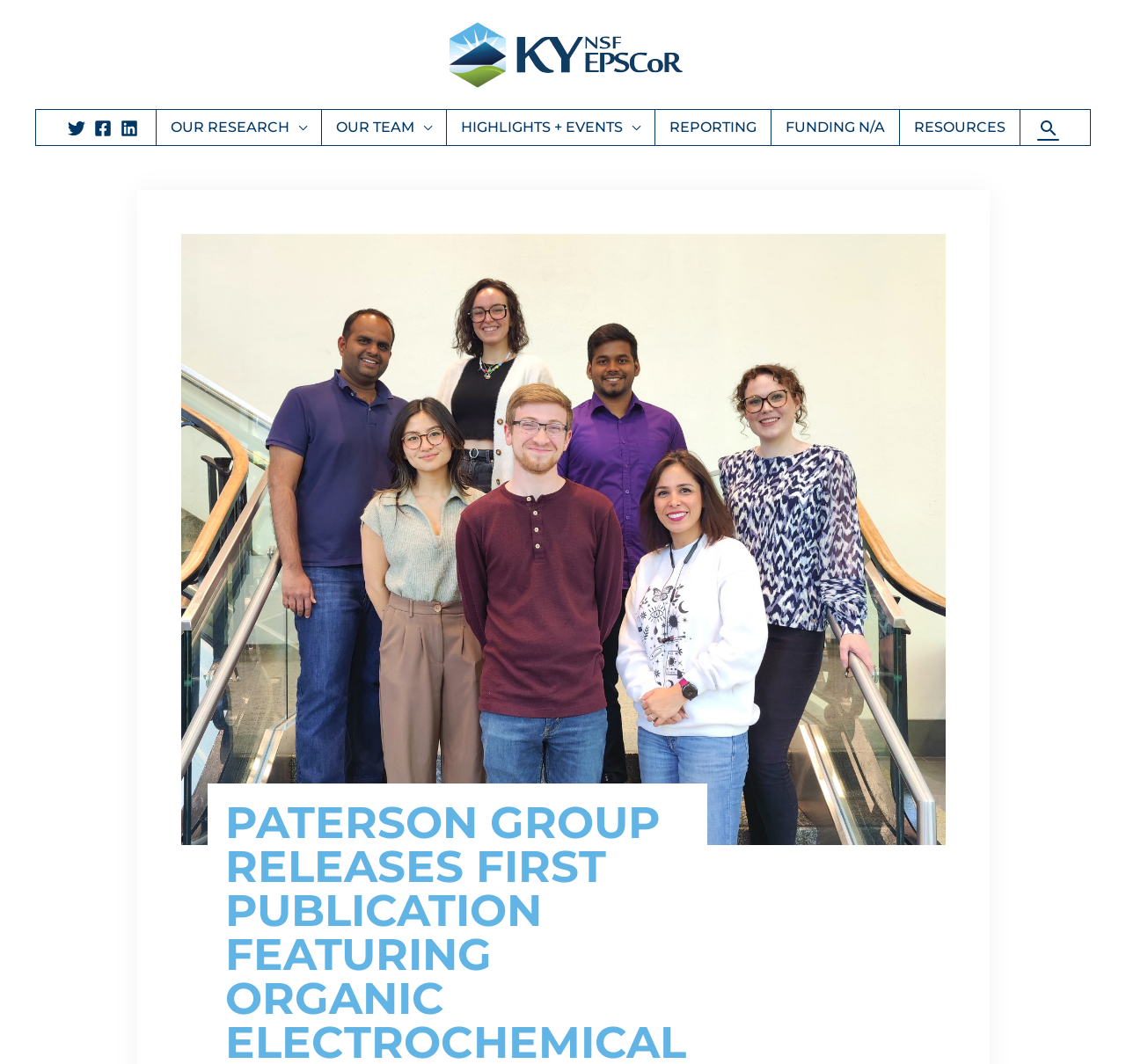Please specify the bounding box coordinates of the region to click in order to perform the following instruction: "Search for something".

[0.921, 0.11, 0.94, 0.13]